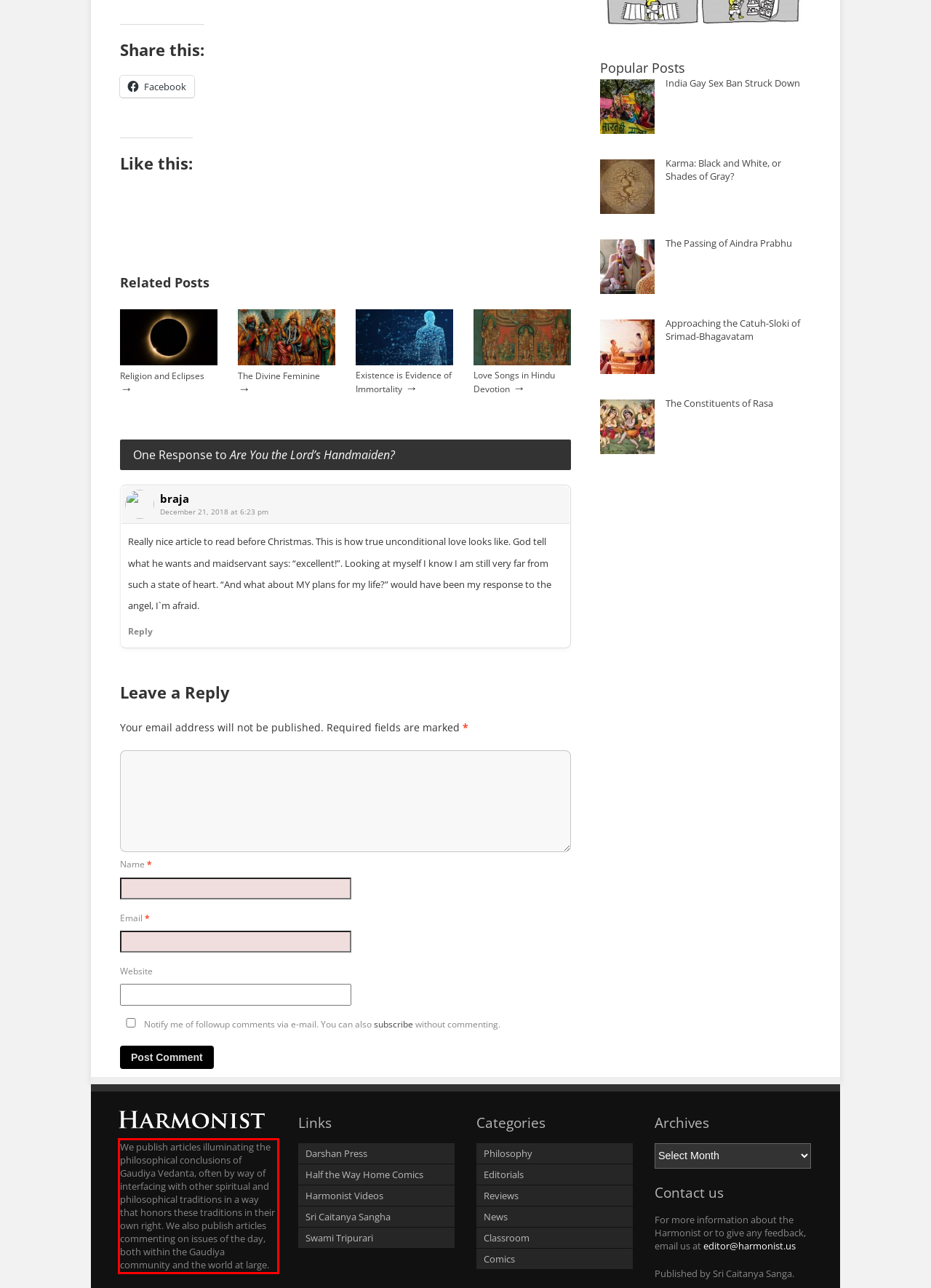Analyze the red bounding box in the provided webpage screenshot and generate the text content contained within.

We publish articles illuminating the philosophical conclusions of Gaudiya Vedanta, often by way of interfacing with other spiritual and philosophical traditions in a way that honors these traditions in their own right. We also publish articles commenting on issues of the day, both within the Gaudiya community and the world at large.